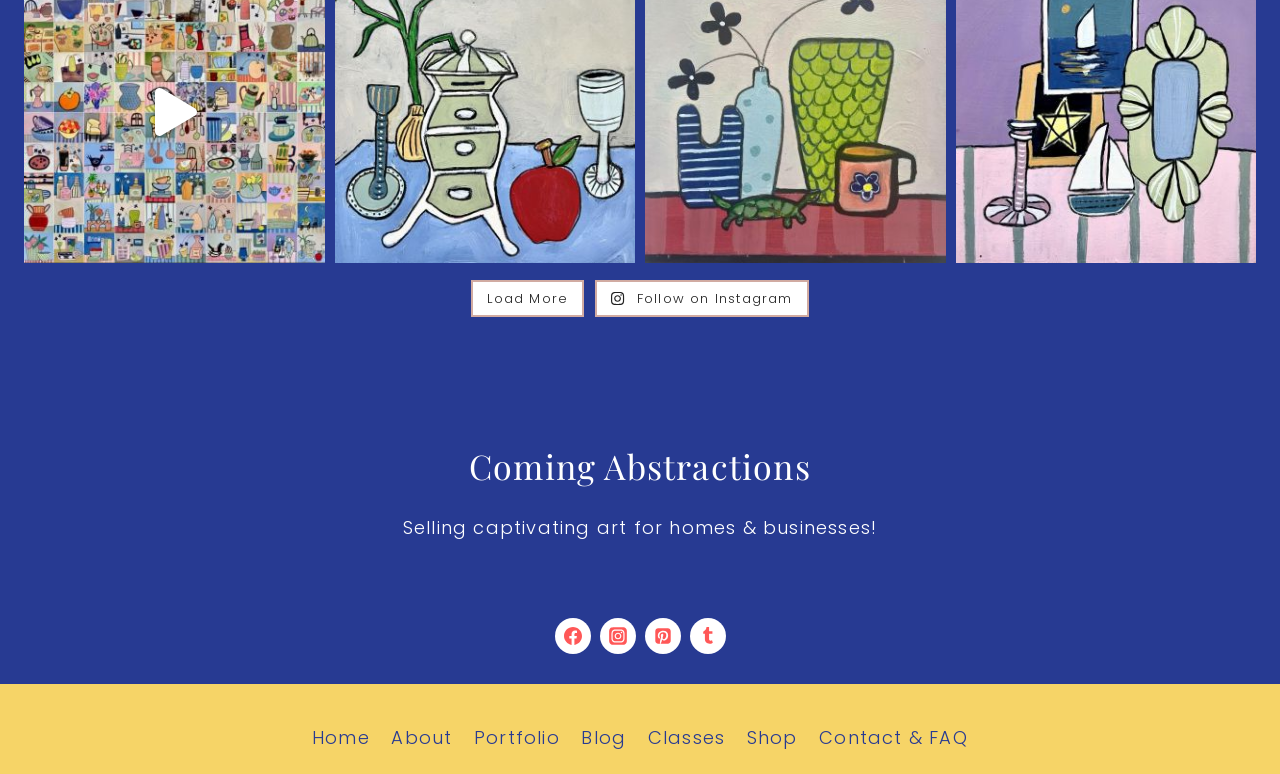Could you indicate the bounding box coordinates of the region to click in order to complete this instruction: "Visit Facebook page".

[0.433, 0.799, 0.461, 0.845]